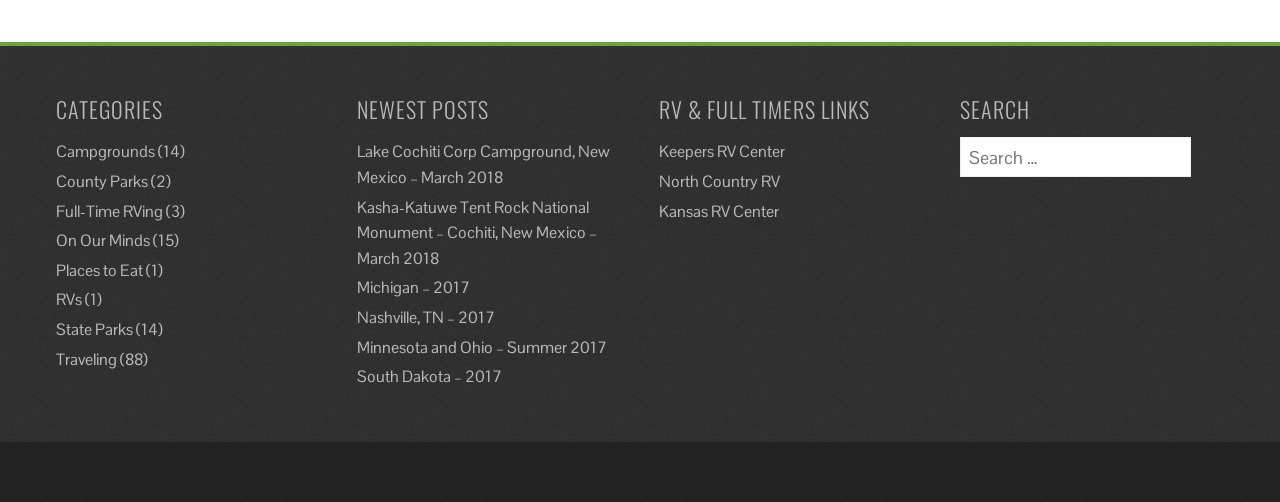Please provide a one-word or phrase answer to the question: 
What is the purpose of the 'RV & FULL TIMERS LINKS' section?

To provide links to RV-related resources